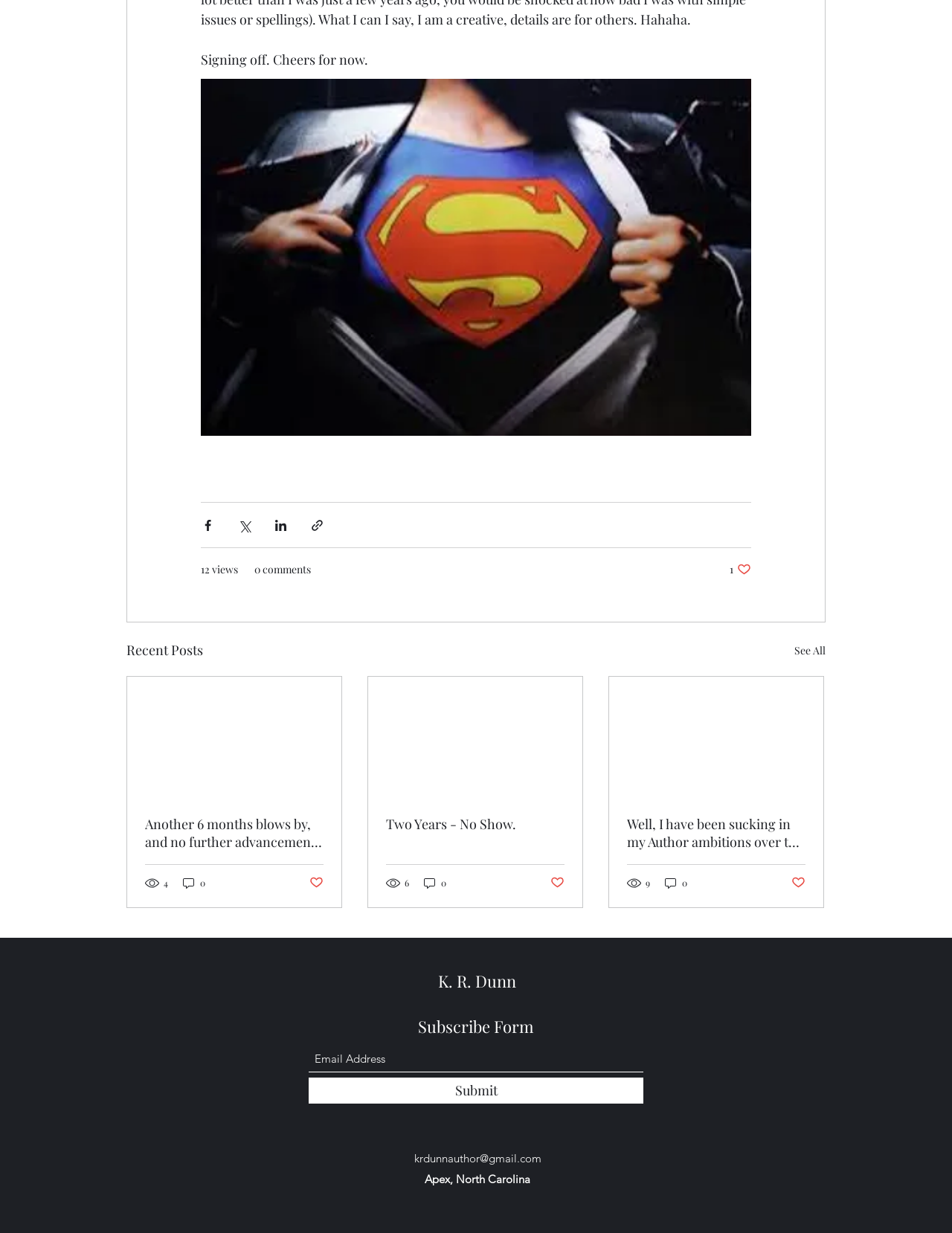Specify the bounding box coordinates of the element's area that should be clicked to execute the given instruction: "Click the 'Design of Experiments (DOE)' link". The coordinates should be four float numbers between 0 and 1, i.e., [left, top, right, bottom].

None